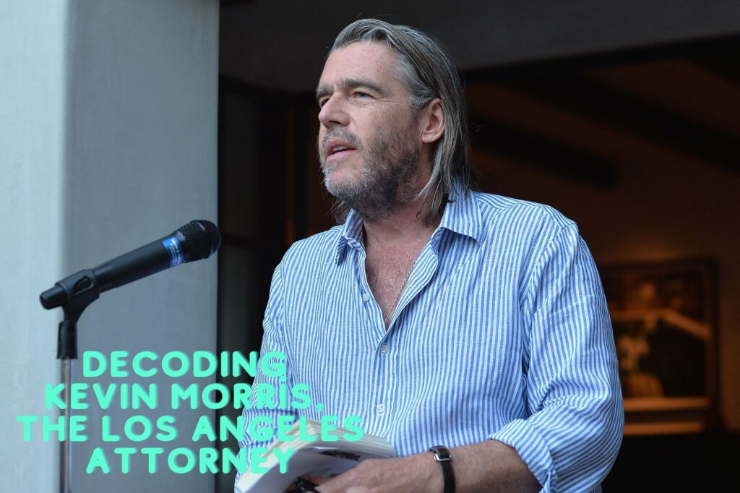Provide an extensive narrative of what is shown in the image.

In this evocative image, Kevin Morris, a prominent Los Angeles attorney, is captured in a moment of engagement, likely addressing an audience. He stands confidently at a microphone, a thoughtful expression on his face, suggesting he is sharing insights or stories related to his legal expertise. Dressed in a casual blue and white striped shirt, he embodies a blend of professionalism and approachable charisma. The backdrop indicates a warm setting, possibly an event aimed at discussing legal matters or community engagement. The text overlay prominently displays "Decoding Kevin Morris, The Los Angeles Attorney," hinting at a deeper exploration into his career and contributions within the legal realm.